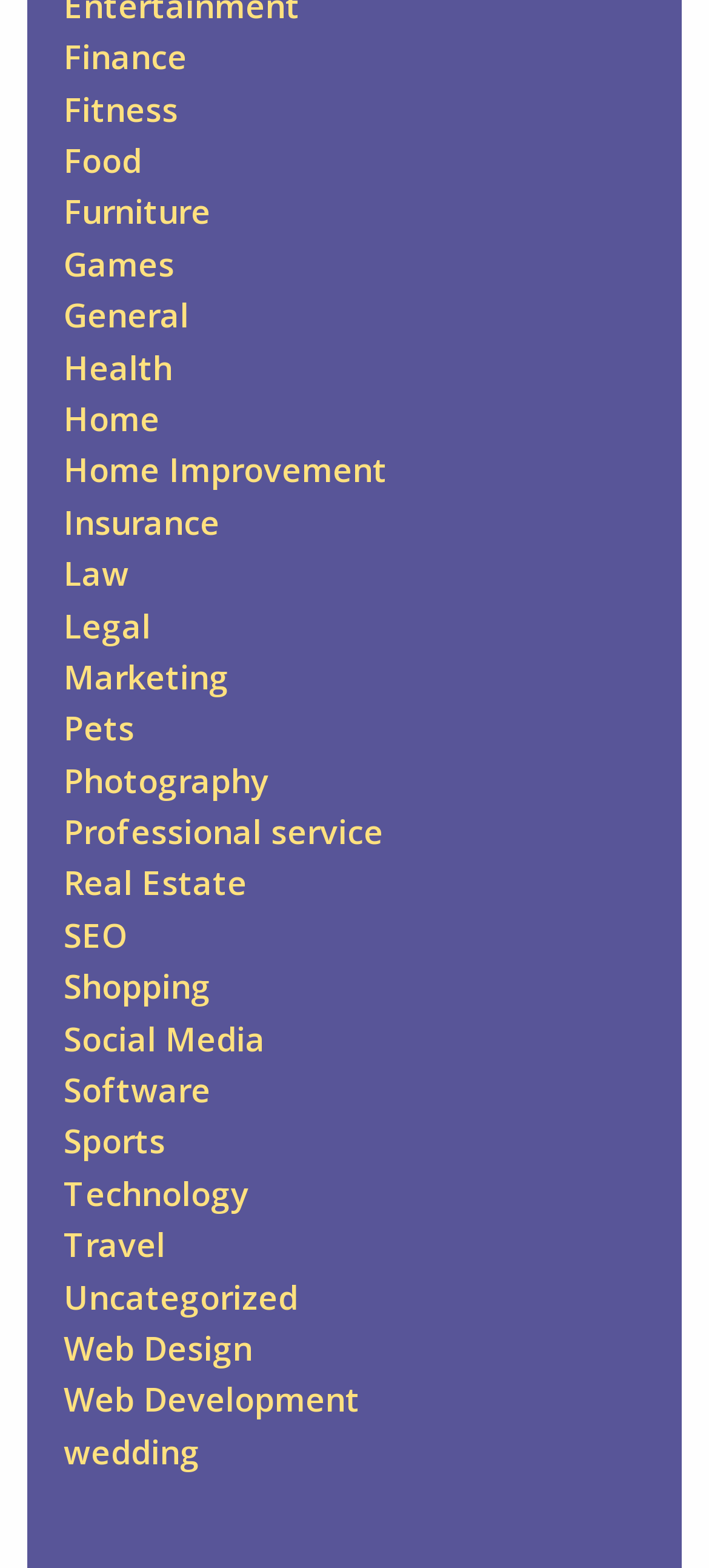Can you specify the bounding box coordinates of the area that needs to be clicked to fulfill the following instruction: "Click on '1. Colour'"?

None